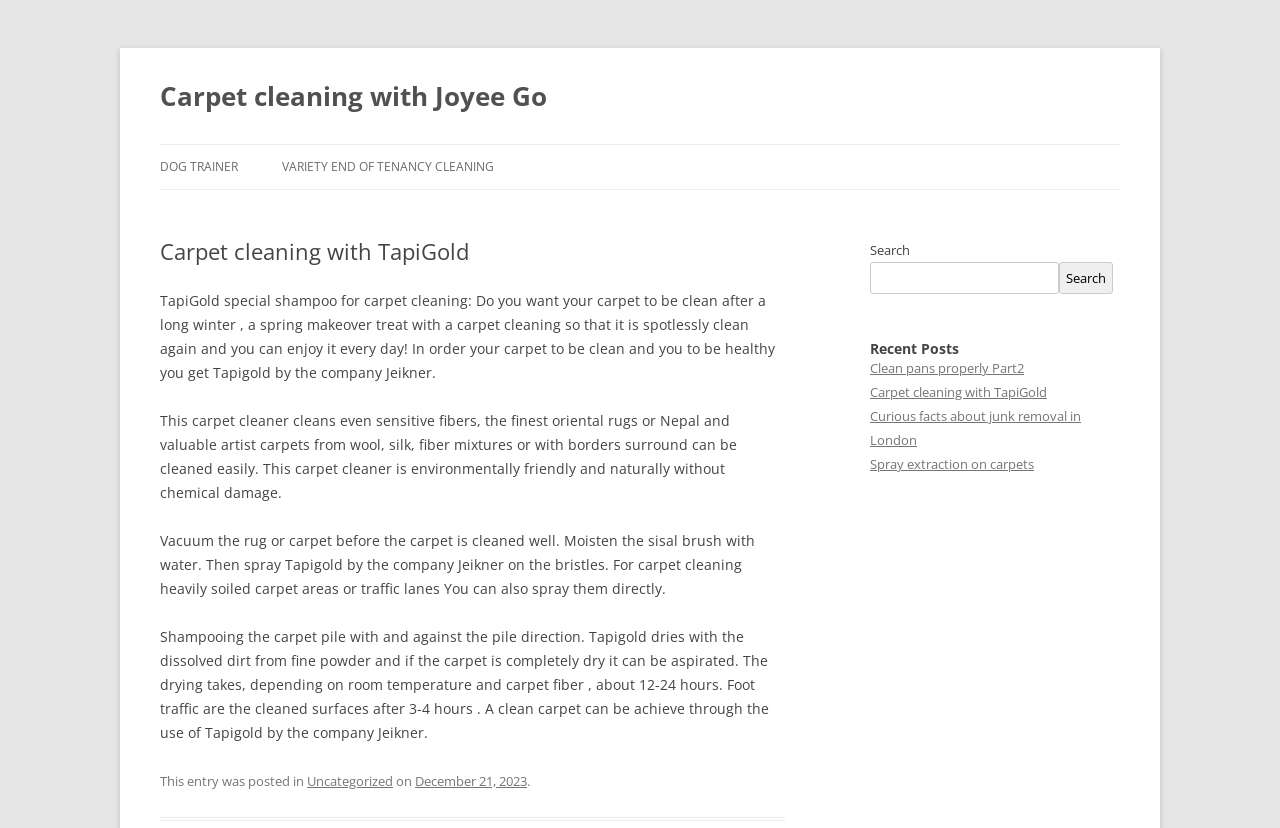Find the bounding box coordinates of the element to click in order to complete the given instruction: "Go to 'DOG TRAINER'."

[0.125, 0.175, 0.186, 0.229]